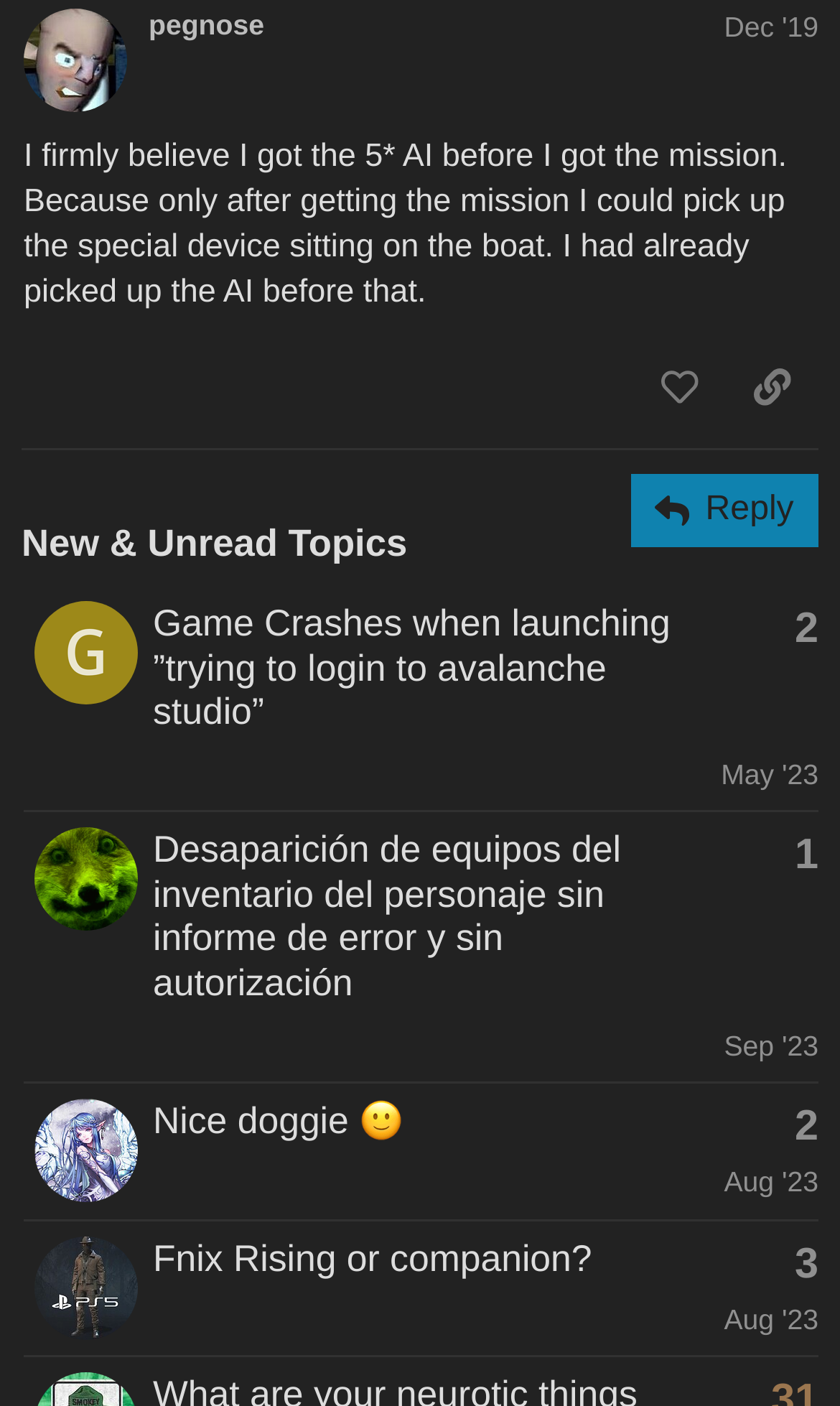Review the image closely and give a comprehensive answer to the question: What is the title of the first topic?

I looked at the first gridcell element and found the heading element with the text 'Game Crashes when launching ”trying to login to avalanche studio”'.